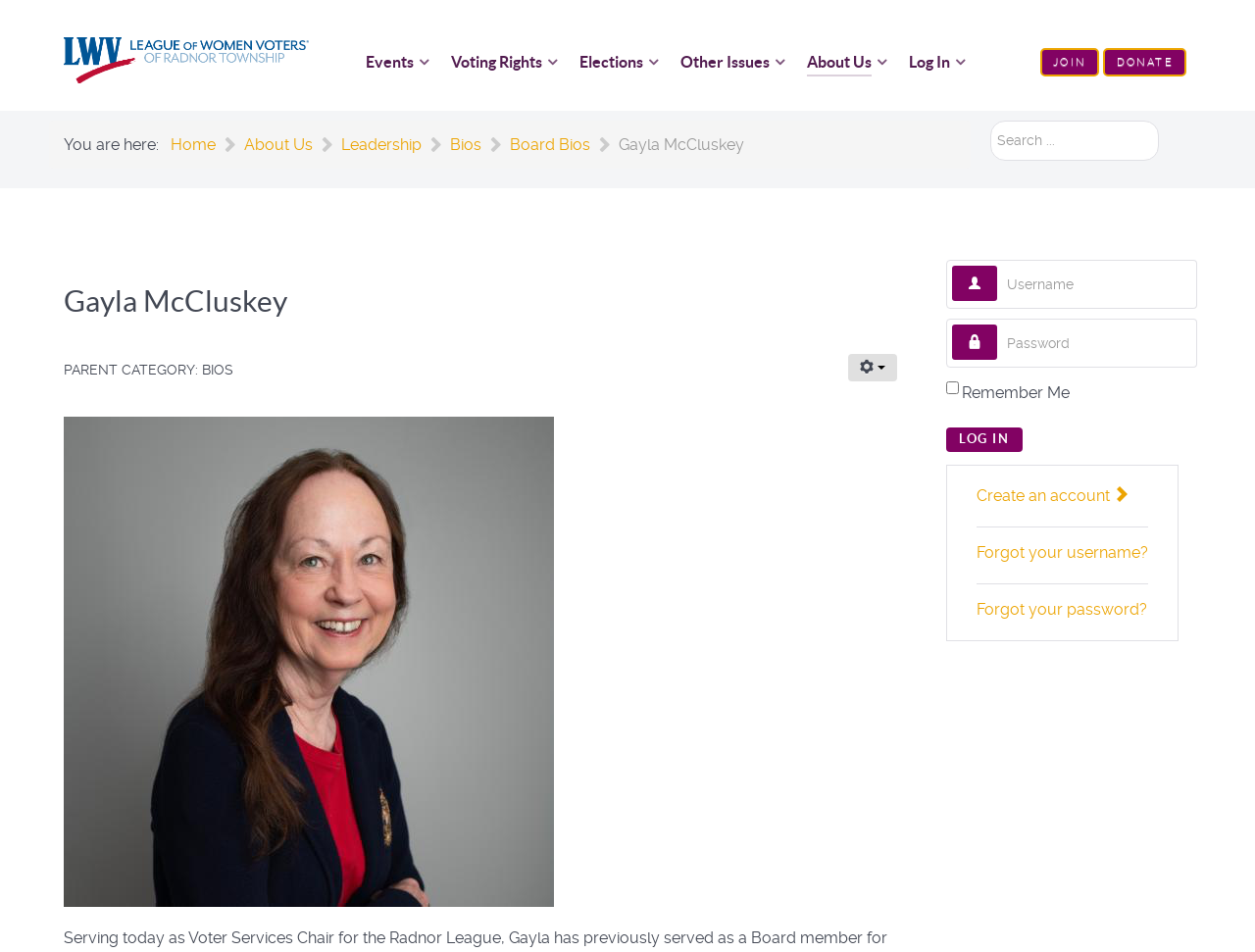Please specify the bounding box coordinates of the element that should be clicked to execute the given instruction: 'Click the League of Women Voters of Radnor Township logo'. Ensure the coordinates are four float numbers between 0 and 1, expressed as [left, top, right, bottom].

[0.051, 0.052, 0.246, 0.072]